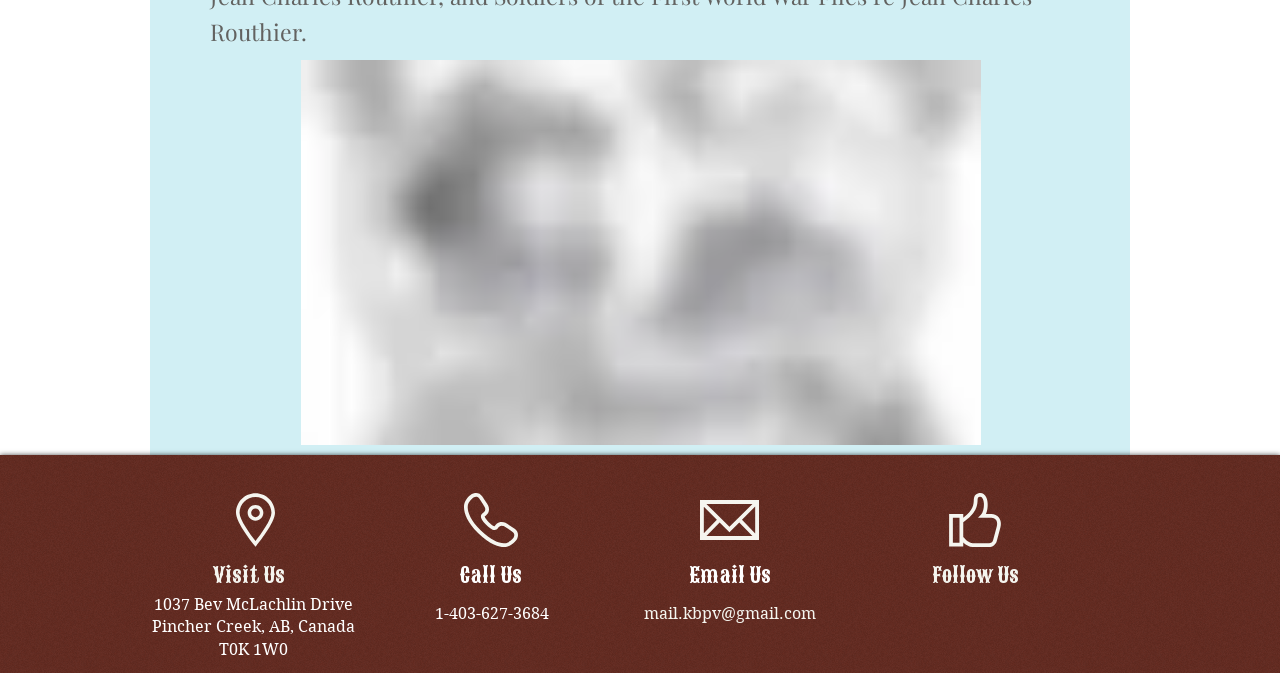What are the three ways to contact Jean Charles & Elodie Routhier?
Based on the visual content, answer with a single word or a brief phrase.

Visit, Call, Email